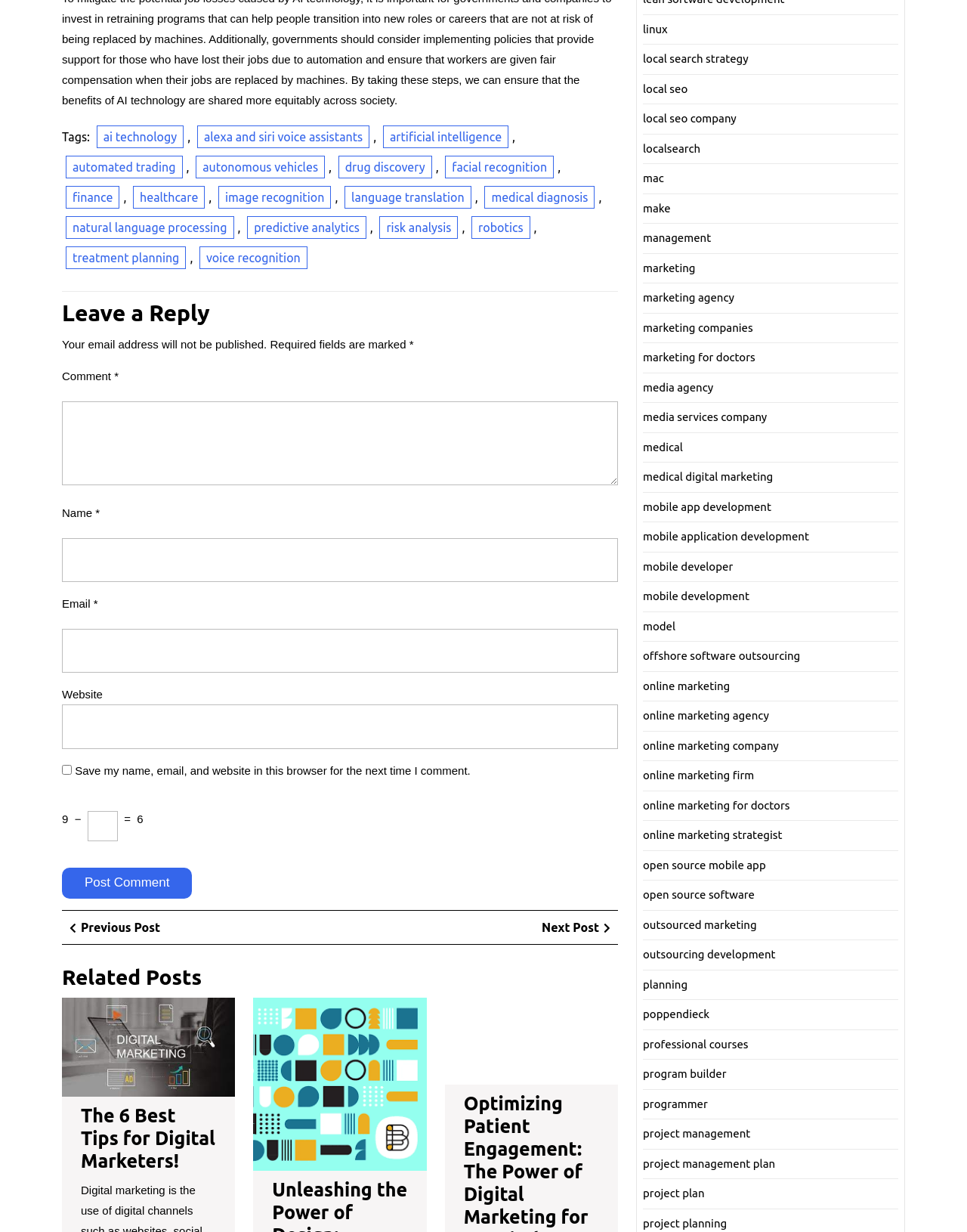What is the navigation section at the bottom of the webpage?
Please answer the question with as much detail as possible using the screenshot.

The navigation section is located at the bottom of the webpage, and it includes links to previous and next posts. This section is labeled as 'Post navigation' and allows users to navigate to other related posts.